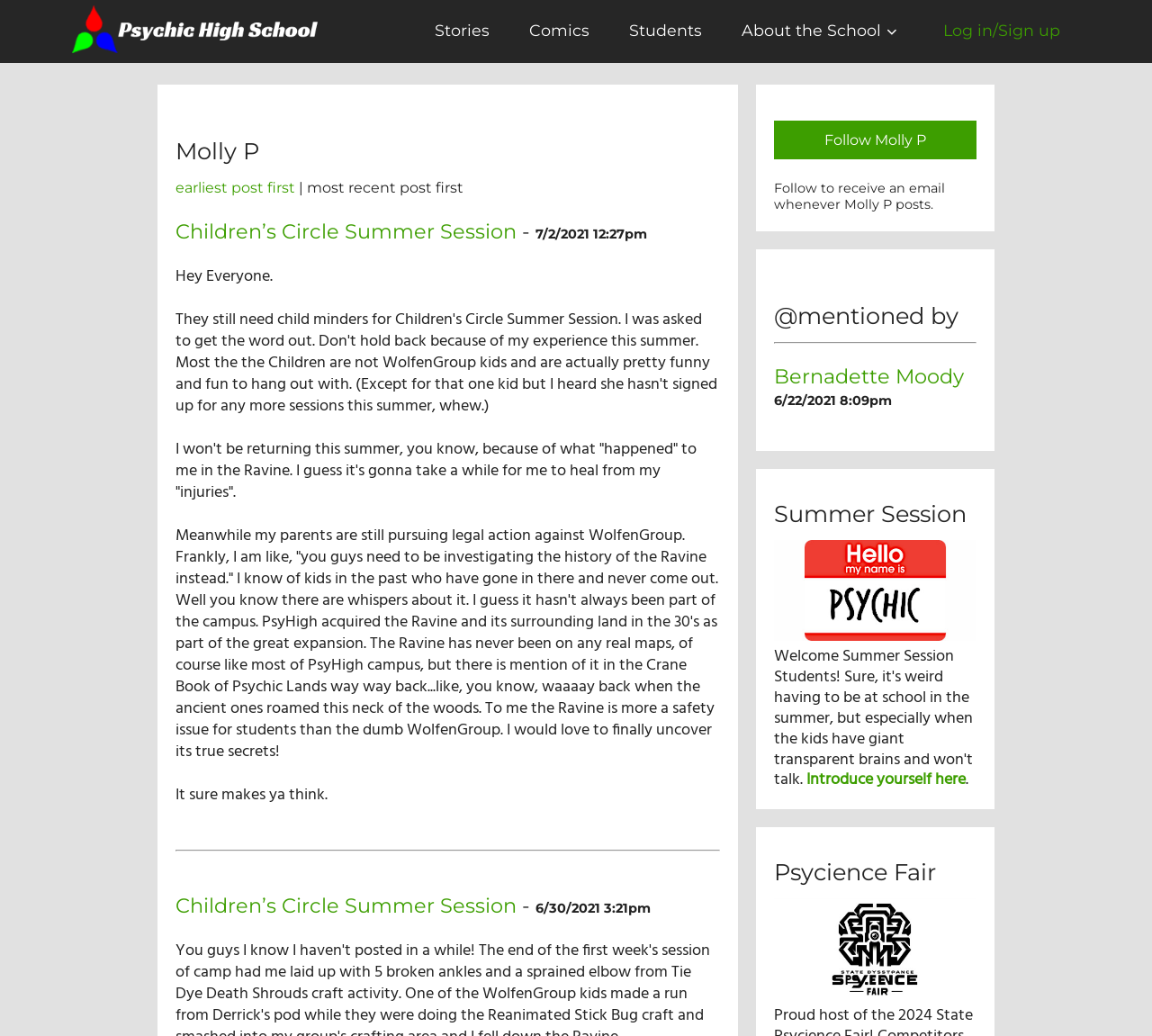Please identify the bounding box coordinates of the element's region that I should click in order to complete the following instruction: "Go to the 'LIST' page". The bounding box coordinates consist of four float numbers between 0 and 1, i.e., [left, top, right, bottom].

None